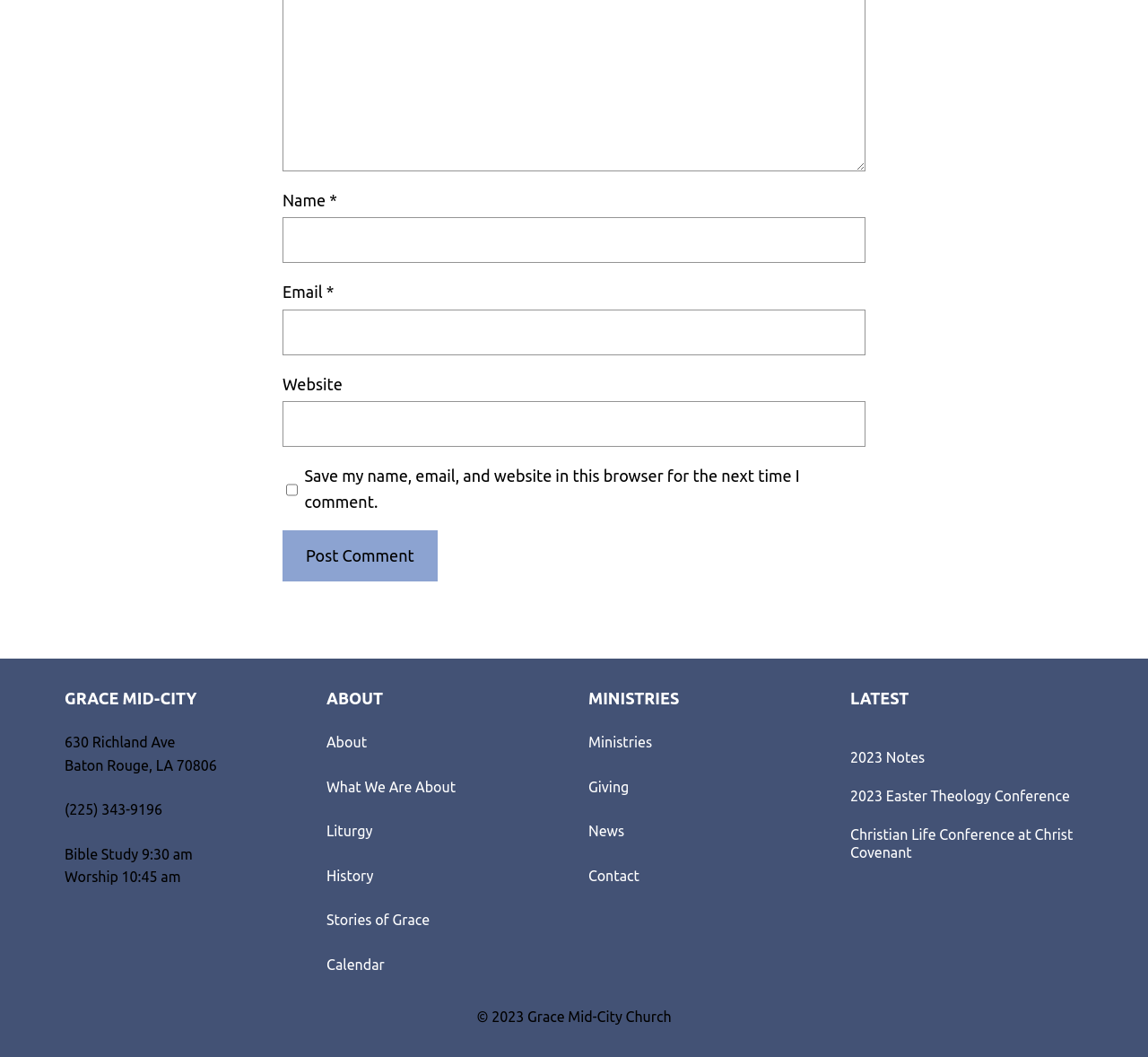What is the copyright year of the website?
Please provide a single word or phrase in response based on the screenshot.

2023